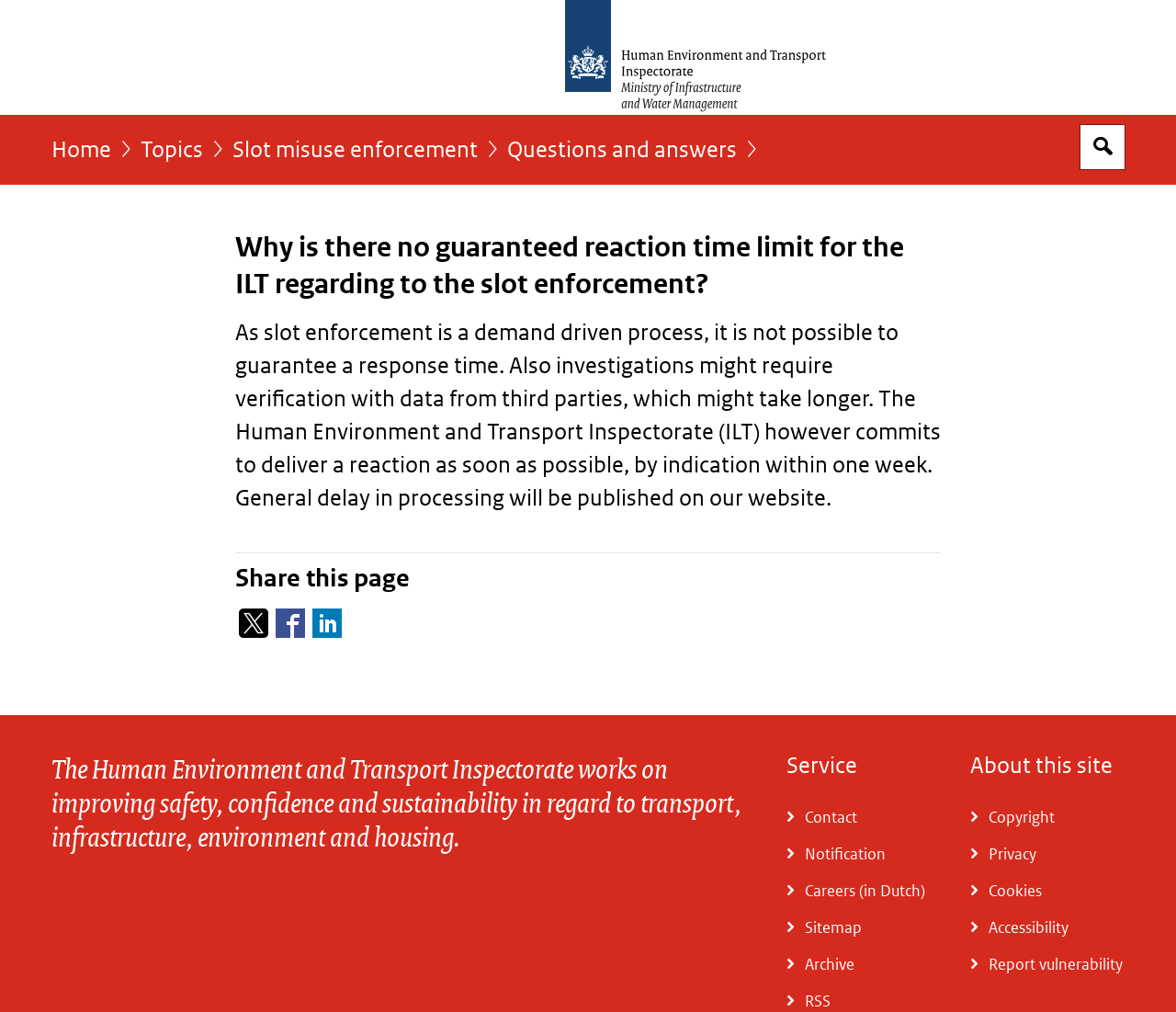Analyze the image and deliver a detailed answer to the question: What is the name of the organization?

The name of the organization can be found in the text 'Why is there no guaranteed reaction time limit for the ILT regarding to the slot enforcement?' which is a heading on the webpage. ILT stands for Human Environment and Transport Inspectorate.